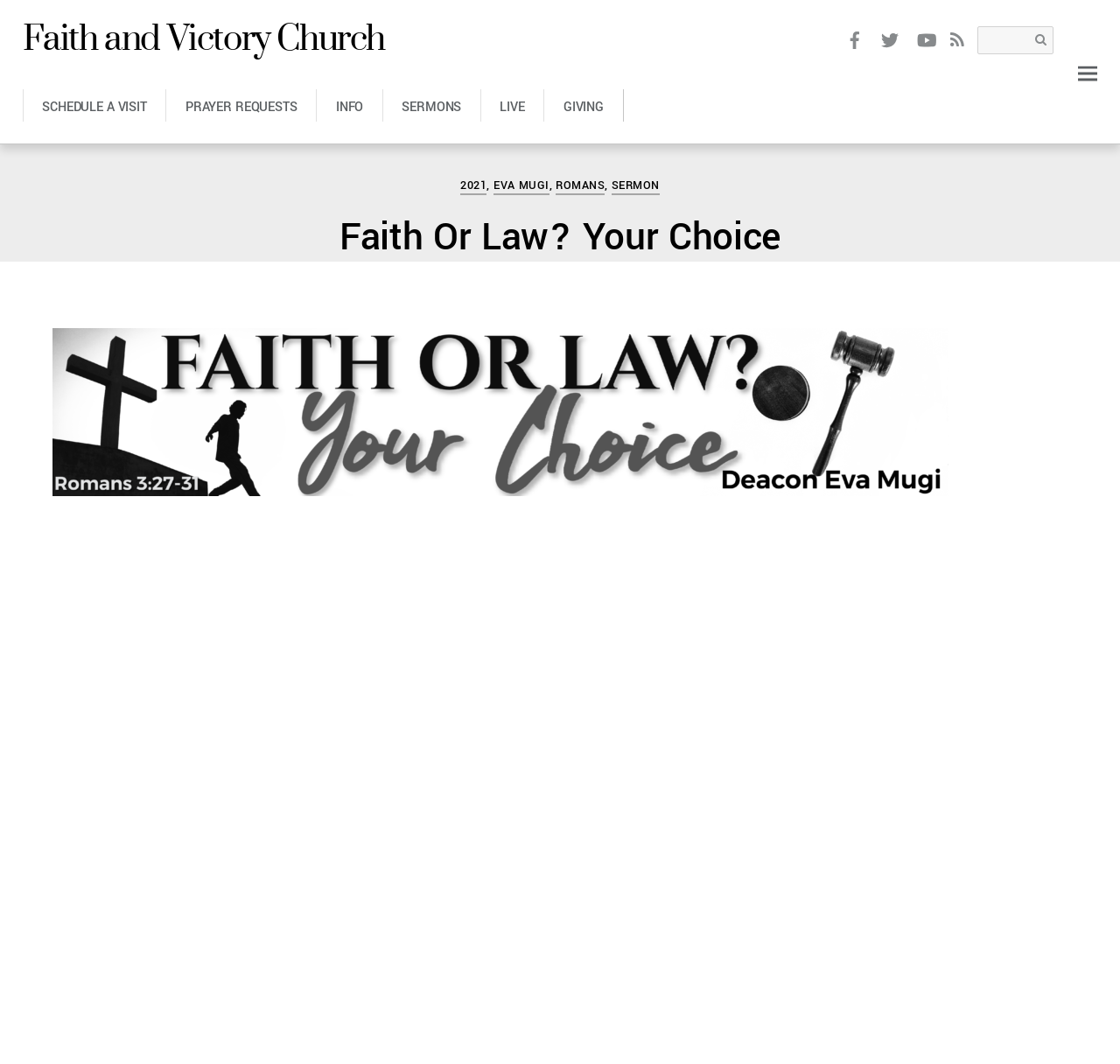Identify the bounding box coordinates of the clickable region necessary to fulfill the following instruction: "Go to 'American Institute of Graphic Arts'". The bounding box coordinates should be four float numbers between 0 and 1, i.e., [left, top, right, bottom].

None